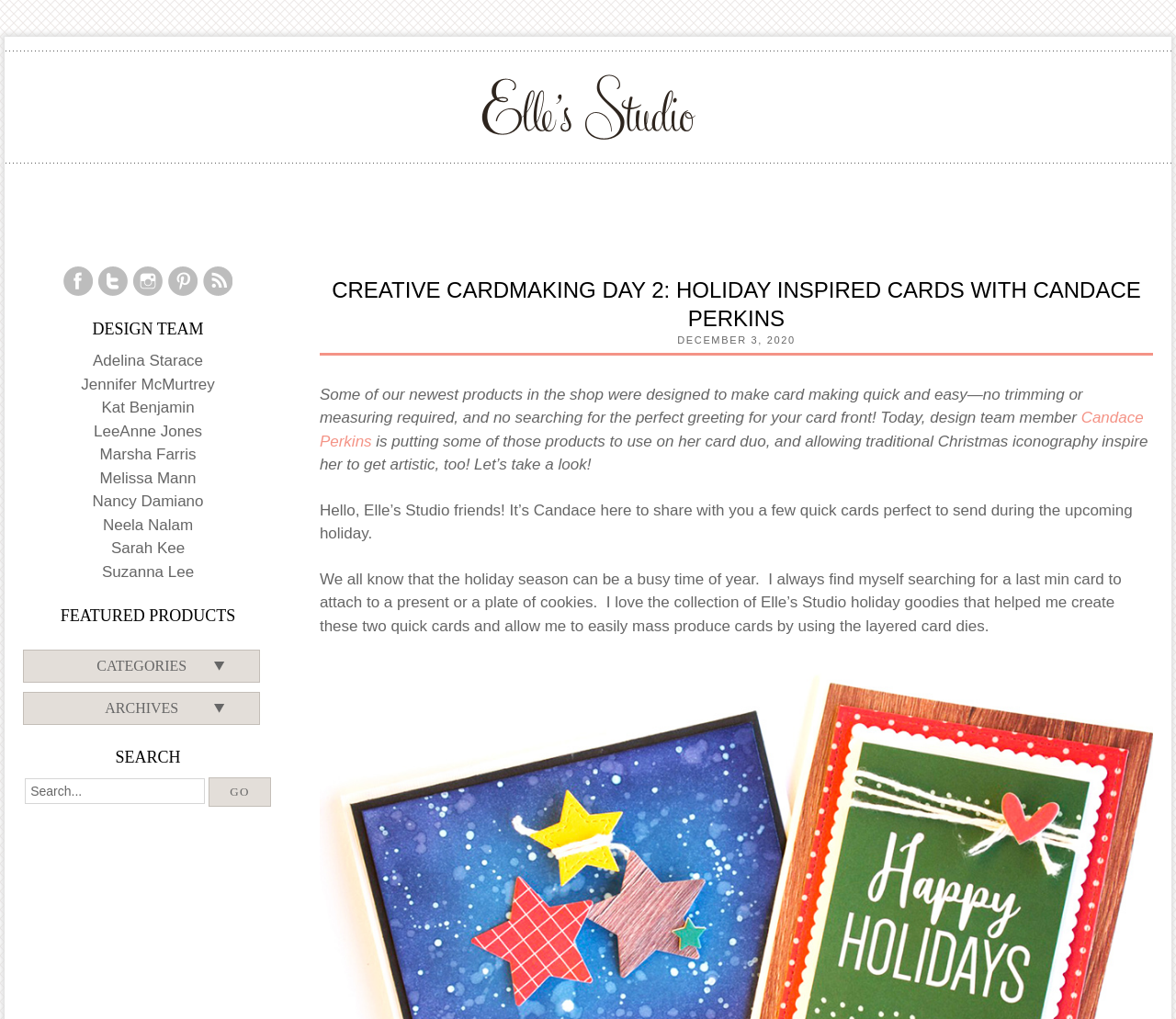Given the element description Categories, identify the bounding box coordinates for the UI element on the webpage screenshot. The format should be (top-left x, top-left y, bottom-right x, bottom-right y), with values between 0 and 1.

[0.02, 0.637, 0.221, 0.67]